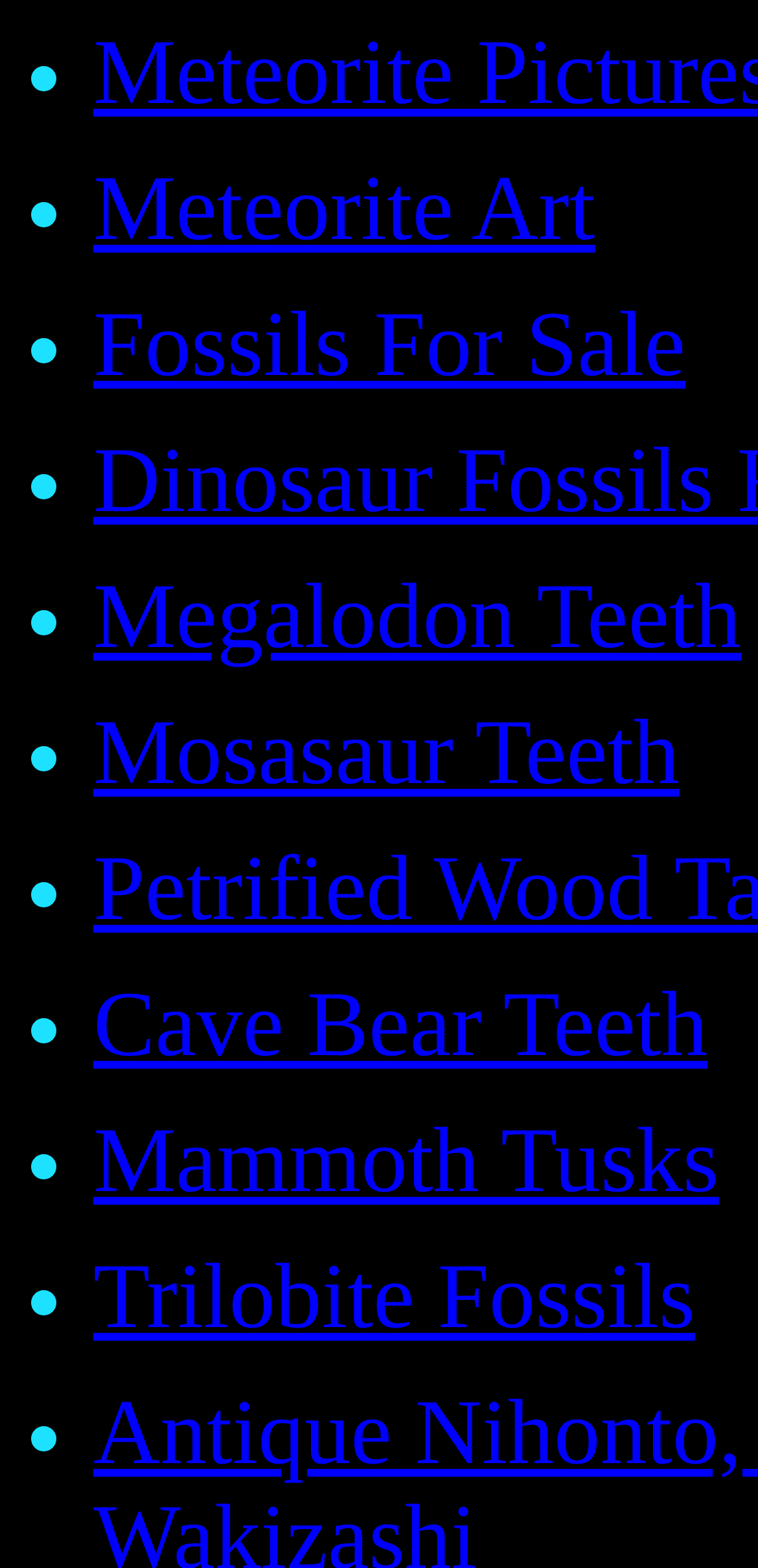Please answer the following query using a single word or phrase: 
How many list markers are there?

9